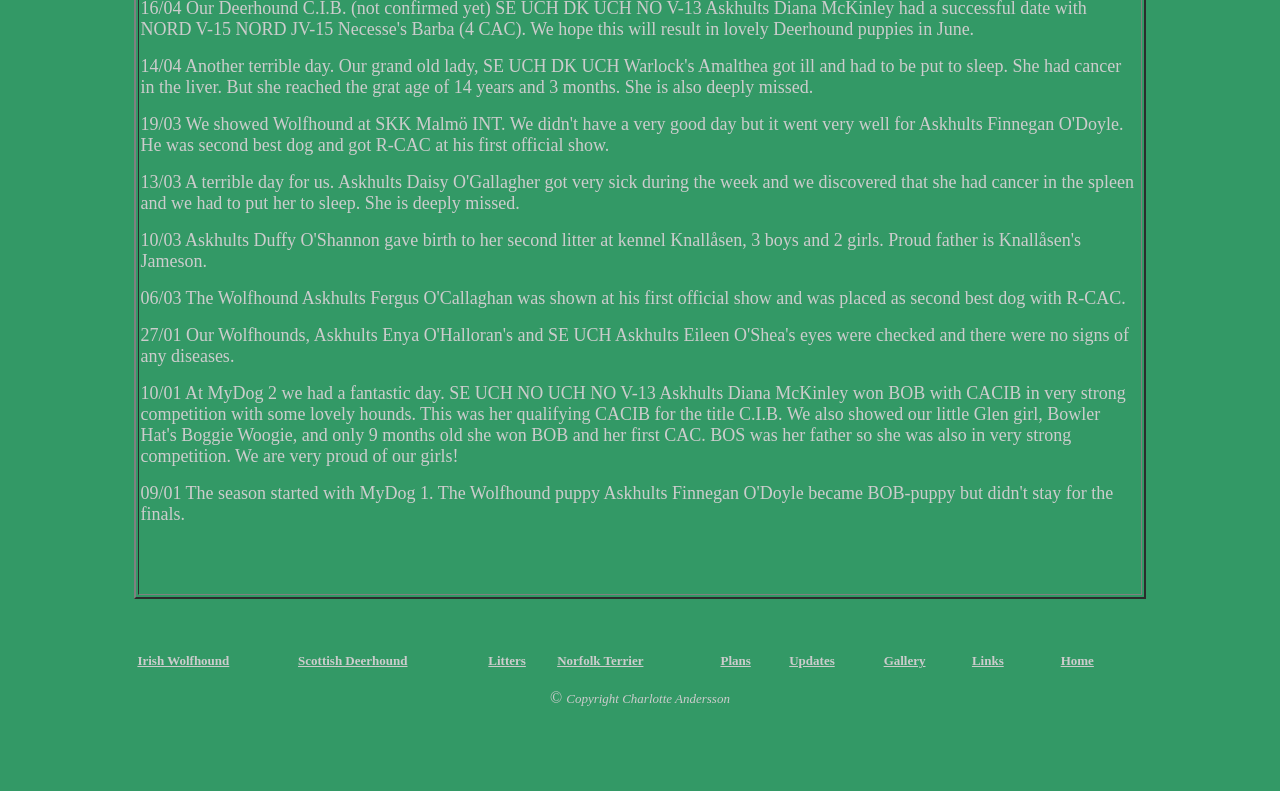Using the description: "Home", determine the UI element's bounding box coordinates. Ensure the coordinates are in the format of four float numbers between 0 and 1, i.e., [left, top, right, bottom].

None